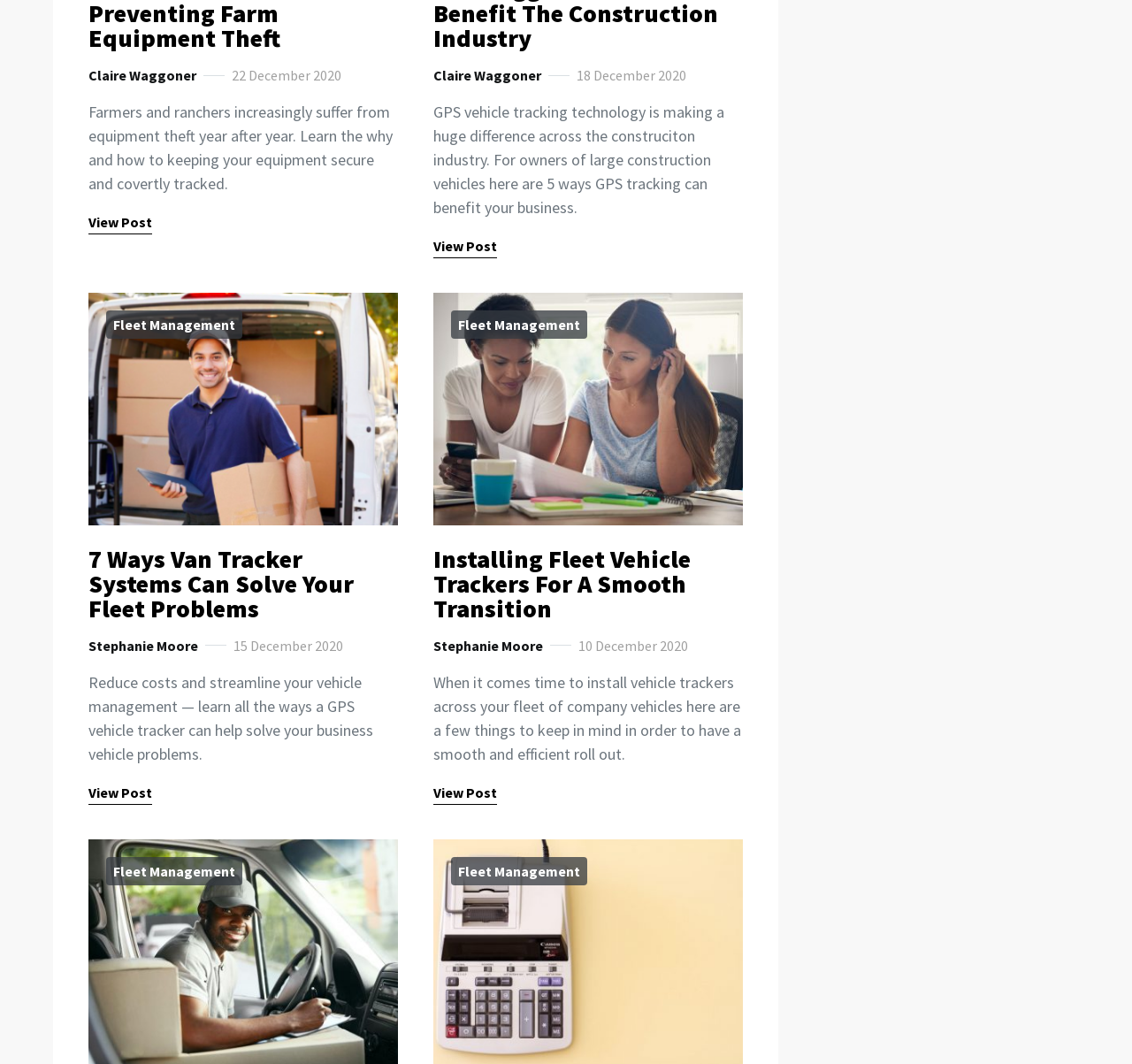Please indicate the bounding box coordinates for the clickable area to complete the following task: "View the post about equipment theft". The coordinates should be specified as four float numbers between 0 and 1, i.e., [left, top, right, bottom].

[0.078, 0.2, 0.134, 0.22]